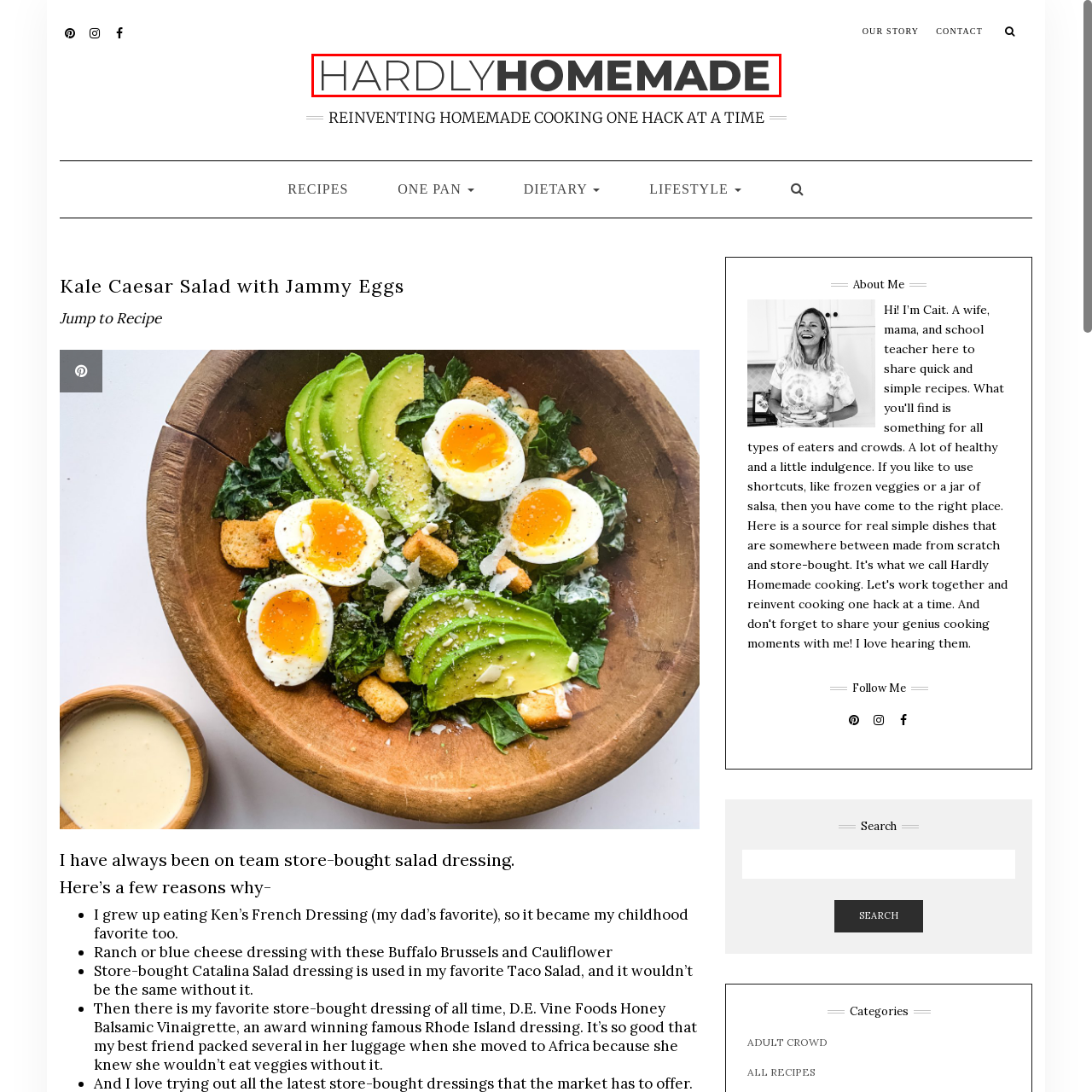What is the aesthetic of the logo?
Observe the section of the image outlined in red and answer concisely with a single word or phrase.

Minimalistic